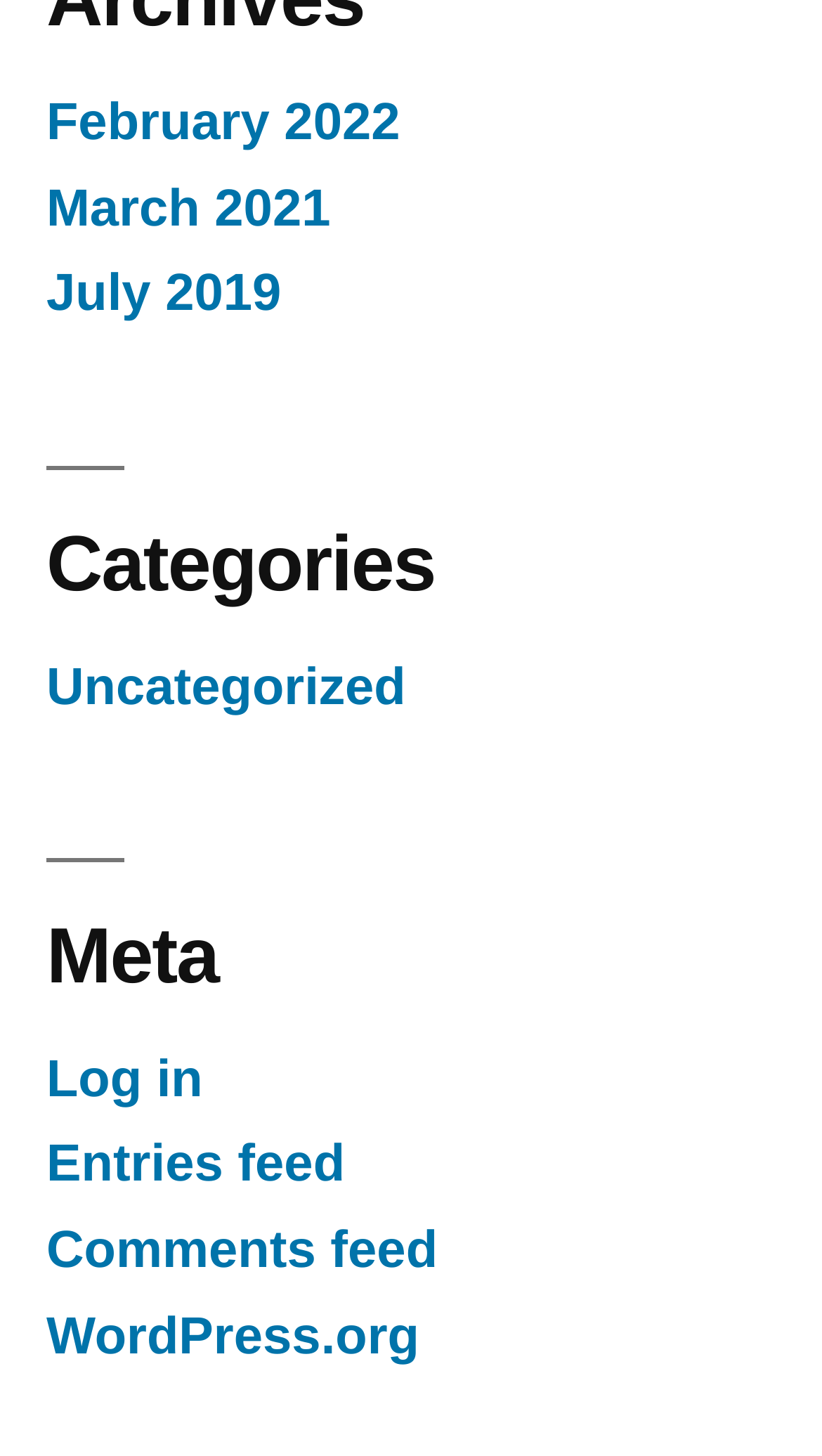What is the second link in the 'Meta' section?
Answer the question with just one word or phrase using the image.

Entries feed